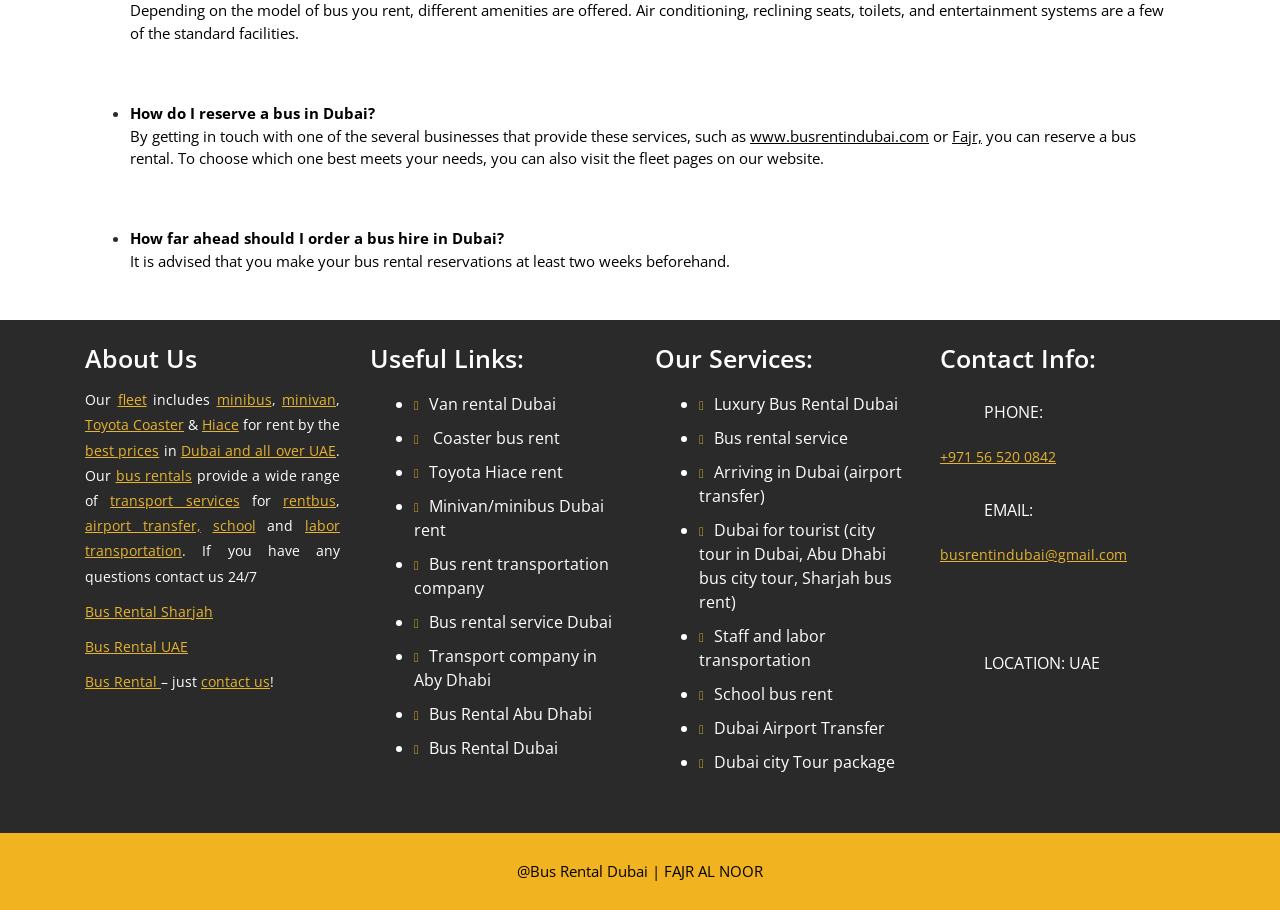Please answer the following question using a single word or phrase: 
How far ahead should I order a bus hire in Dubai?

At least two weeks beforehand